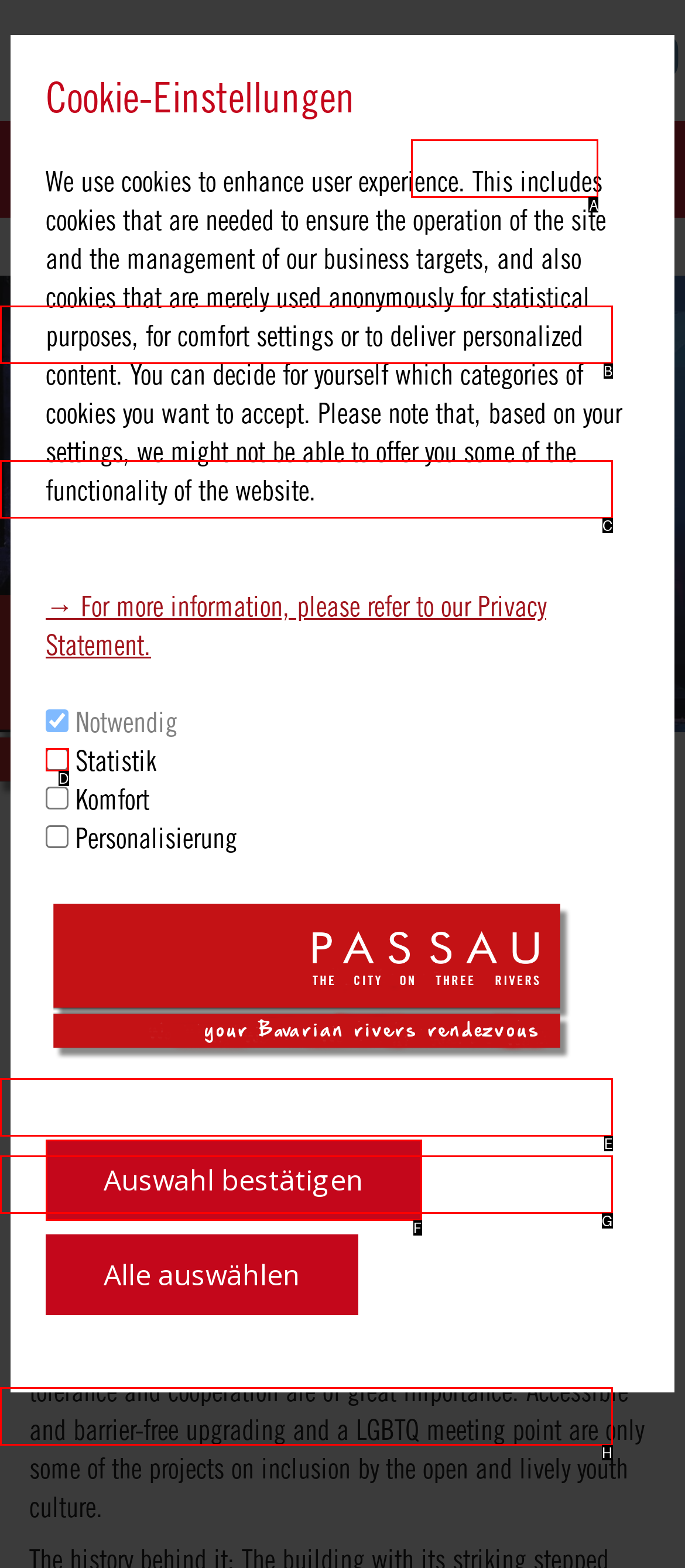Given the description: Service & Info, identify the matching HTML element. Provide the letter of the correct option.

H